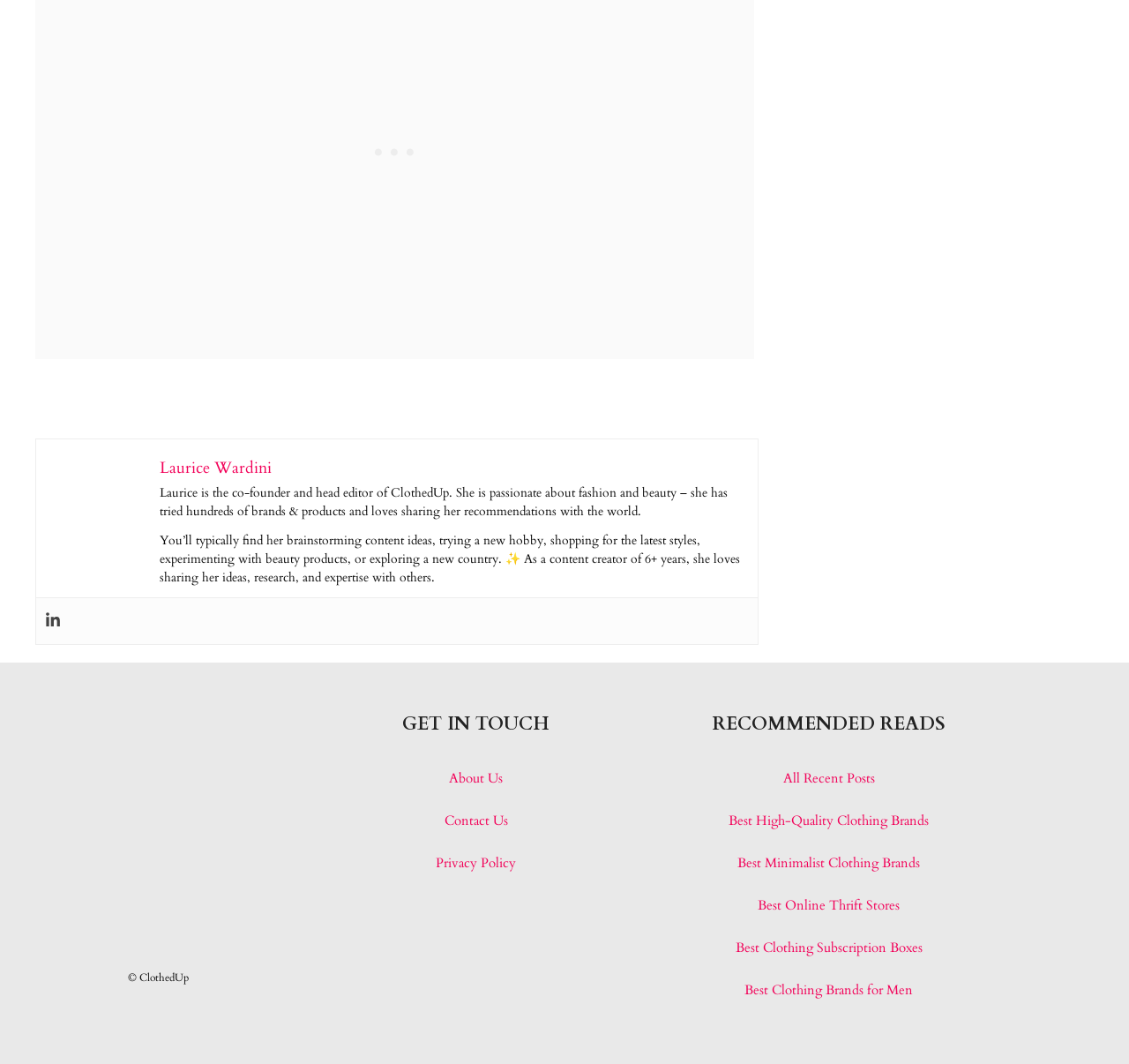Determine the bounding box coordinates of the region I should click to achieve the following instruction: "go to contact us page". Ensure the bounding box coordinates are four float numbers between 0 and 1, i.e., [left, top, right, bottom].

[0.394, 0.763, 0.45, 0.78]